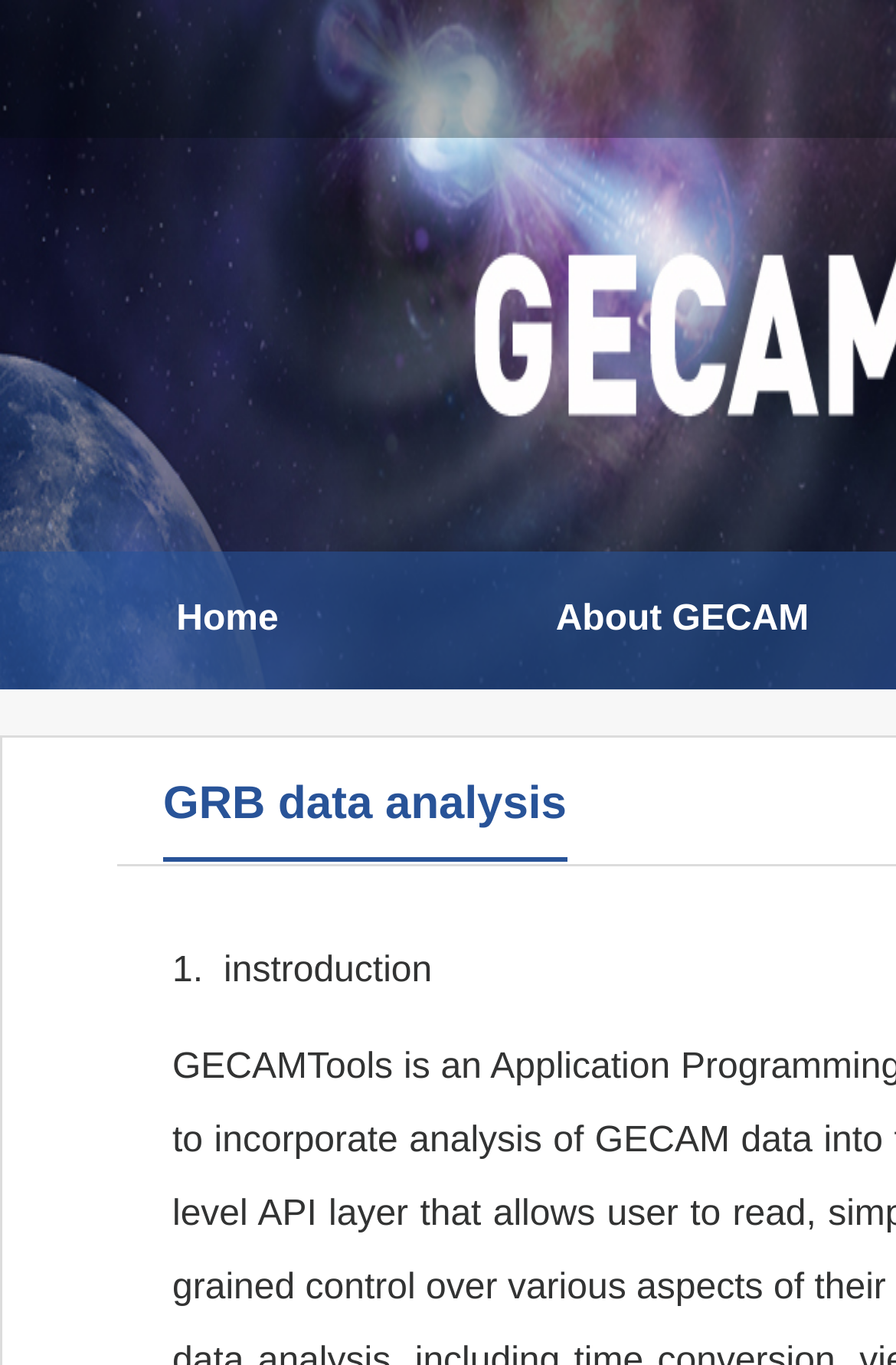Based on the element description, predict the bounding box coordinates (top-left x, top-left y, bottom-right x, bottom-right y) for the UI element in the screenshot: aria-label="Instagram" title="Instagram"

None